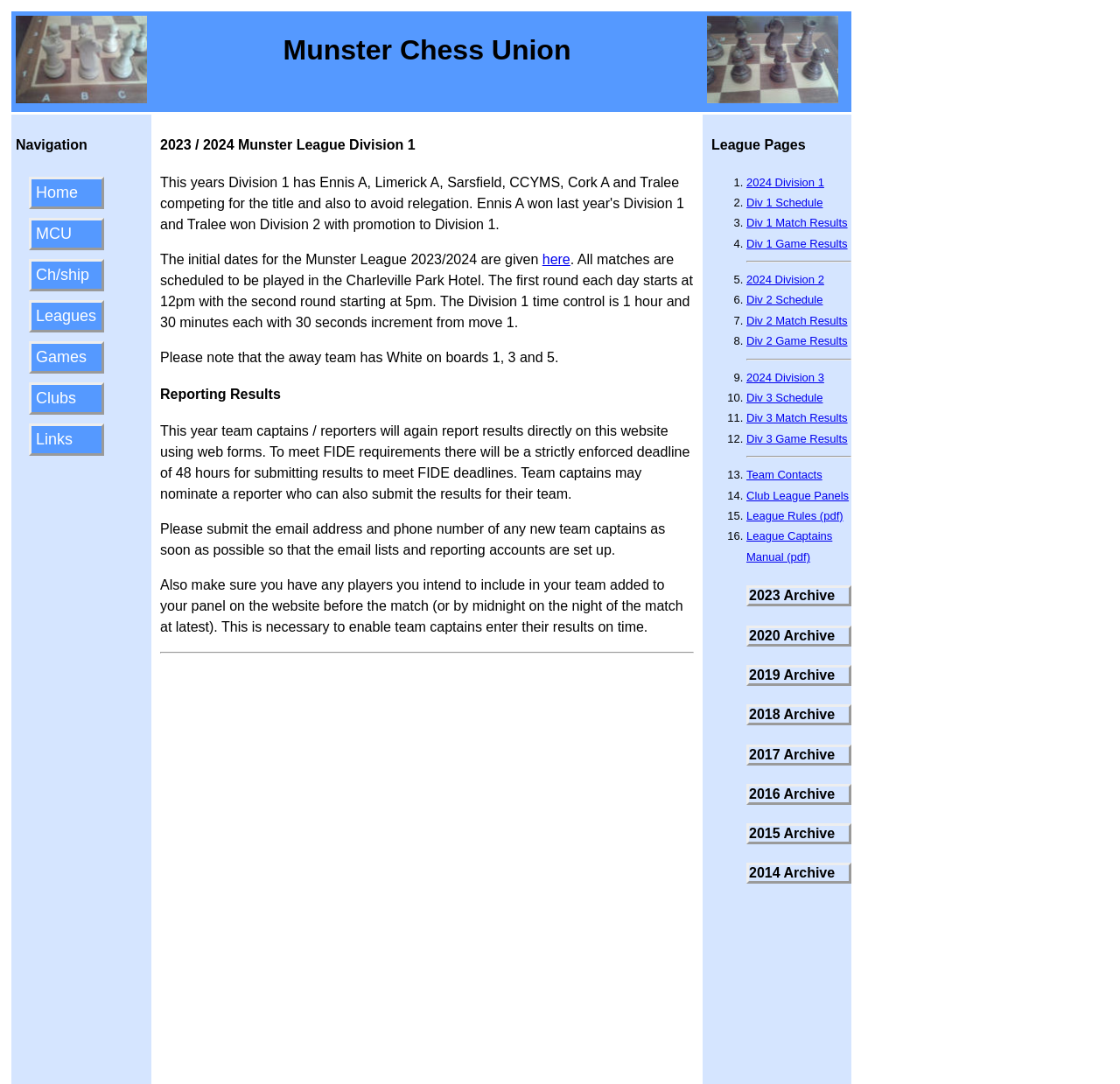Offer a thorough description of the webpage.

The webpage is about the Munster Chess Union, with a focus on the 2023/2024 Munster League Division 1. At the top, there is a heading with the title "Munster Chess Union" and a navigation menu with links to "Home", "MCU", "Ch/ship", "Leagues", "Games", "Clubs", and "Links".

Below the navigation menu, there is a section dedicated to the 2023/2024 Munster League Division 1, with a heading and a brief description of the league. There is also a link to access more information about the league.

The next section is about reporting results, with a heading and a detailed description of the process. This section includes information about the deadline for submitting results and the importance of adding players to the team panel on the website.

Following this section, there is a horizontal separator, and then a section titled "League Pages" with a list of links to different league pages, including Division 1, Division 2, and Division 3, as well as links to schedules, match results, and game results.

The list of links is divided into three sections, separated by horizontal separators. The first section includes links to Division 1, the second section includes links to Division 2, and the third section includes links to Division 3, as well as links to team contacts, club league panels, and league rules.

At the bottom of the page, there are headings for archives of previous years, from 2015 to 2023.